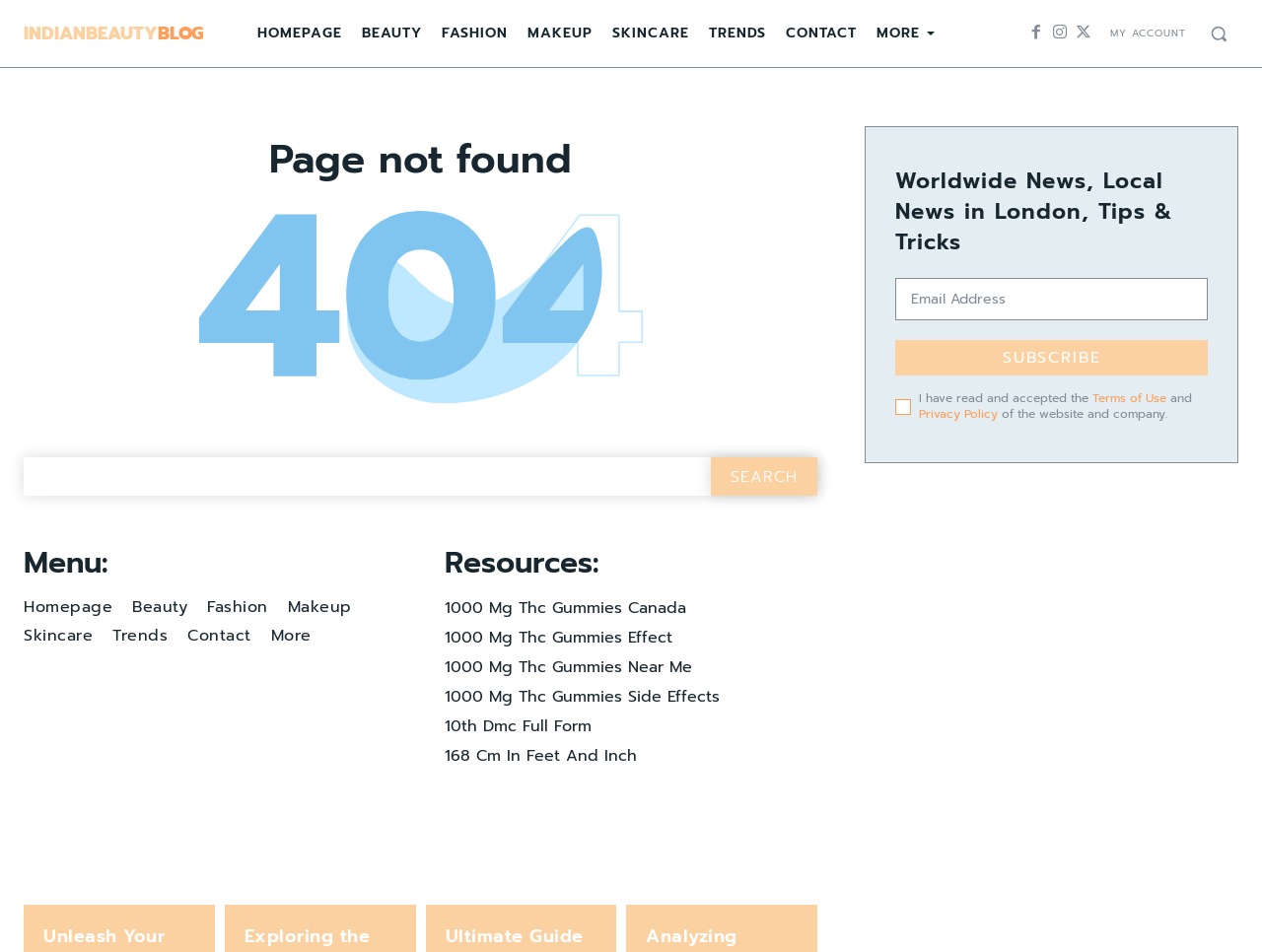Use a single word or phrase to answer the question: 
What is the purpose of the search bar?

To search the website